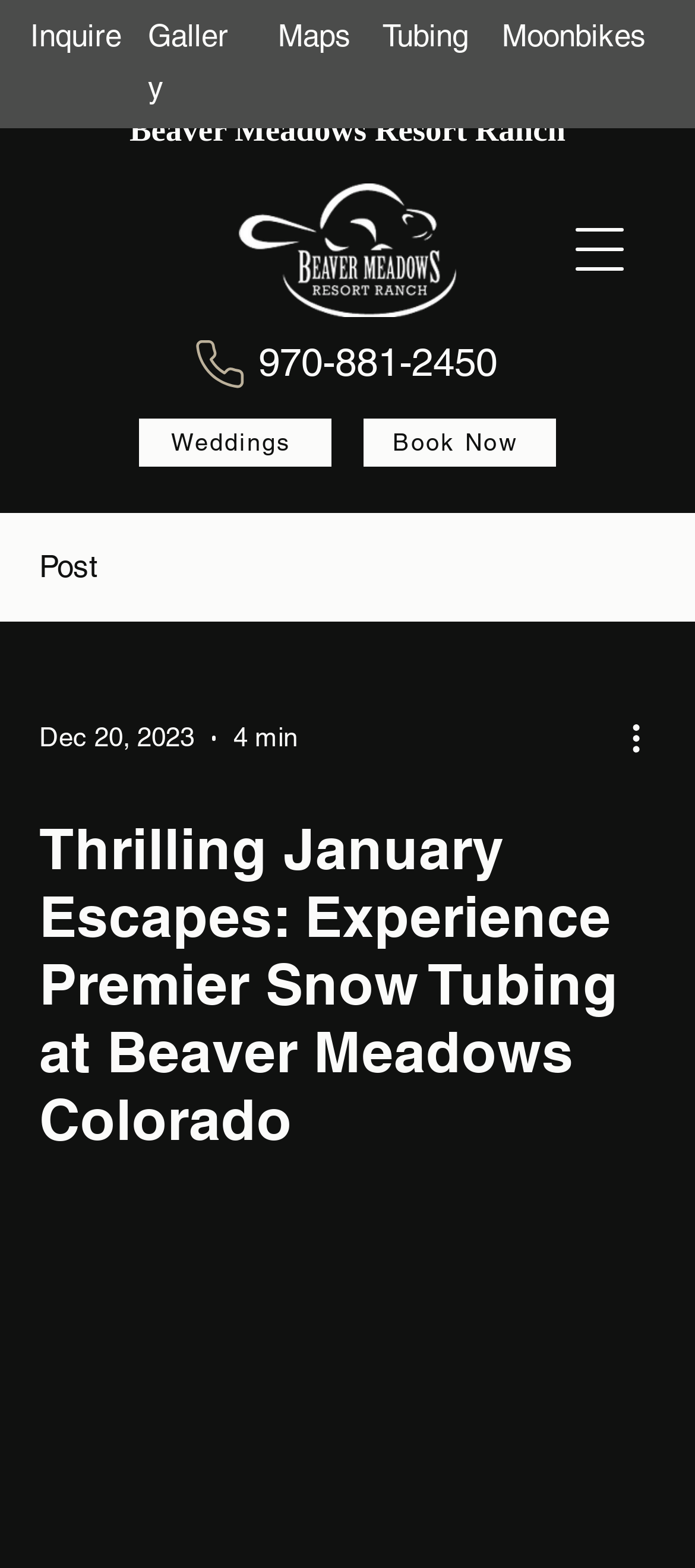Please determine the bounding box coordinates for the UI element described as: "aria-label="Open navigation menu"".

None